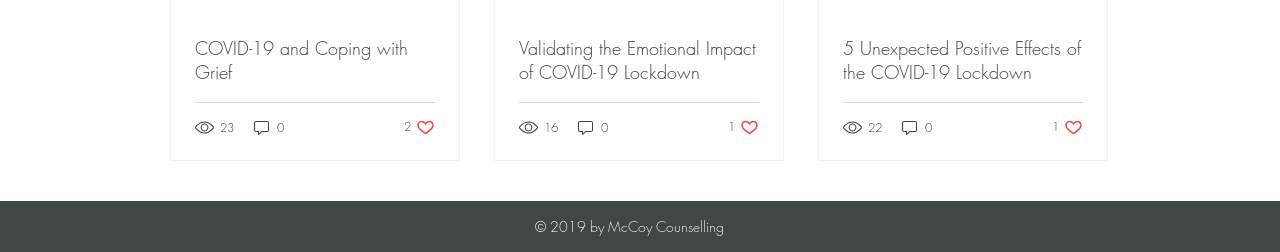Show me the bounding box coordinates of the clickable region to achieve the task as per the instruction: "View comments of Validating the Emotional Impact of COVID-19 Lockdown".

[0.45, 0.468, 0.477, 0.543]